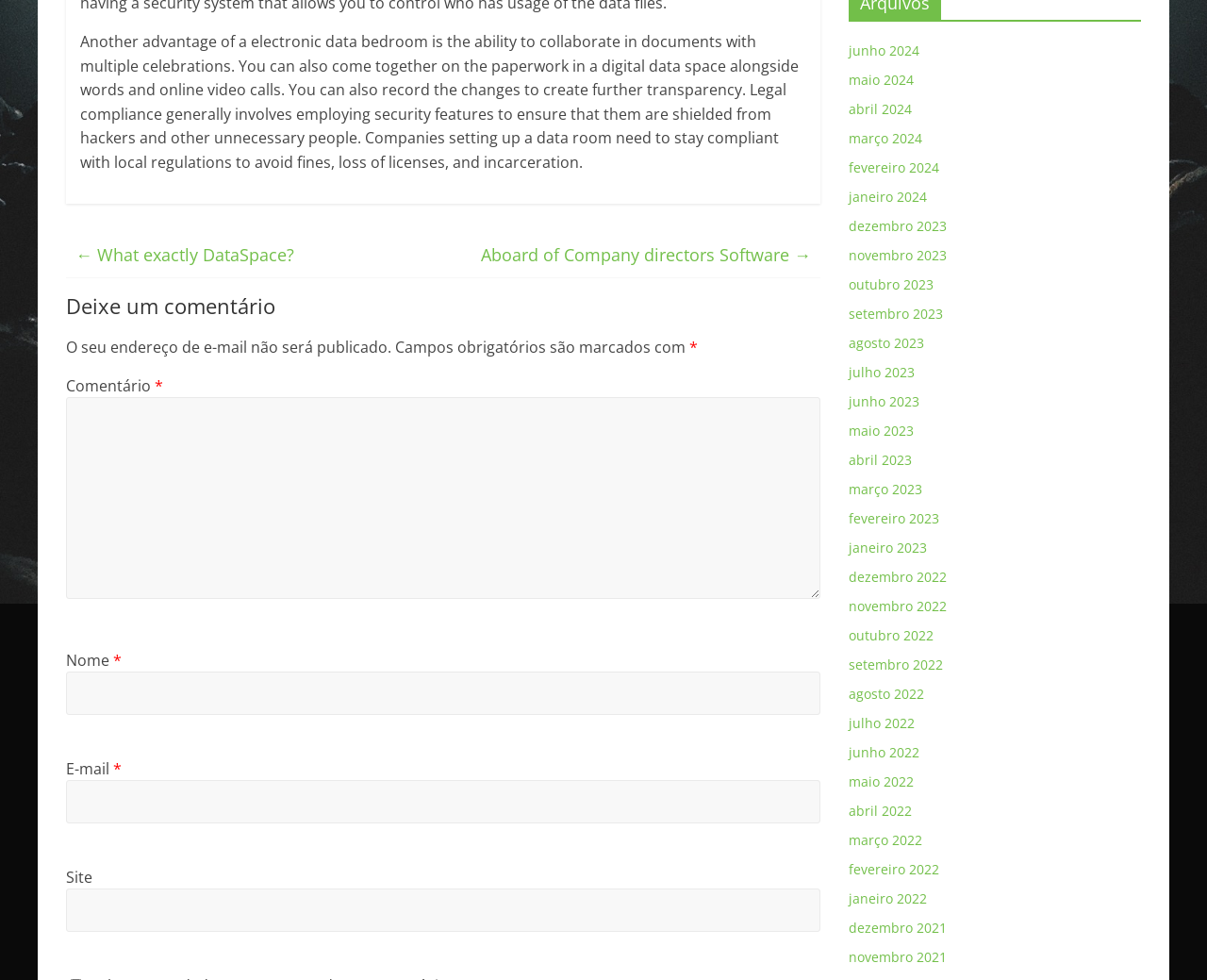Locate the bounding box coordinates for the element described below: "Life Style". The coordinates must be four float values between 0 and 1, formatted as [left, top, right, bottom].

None